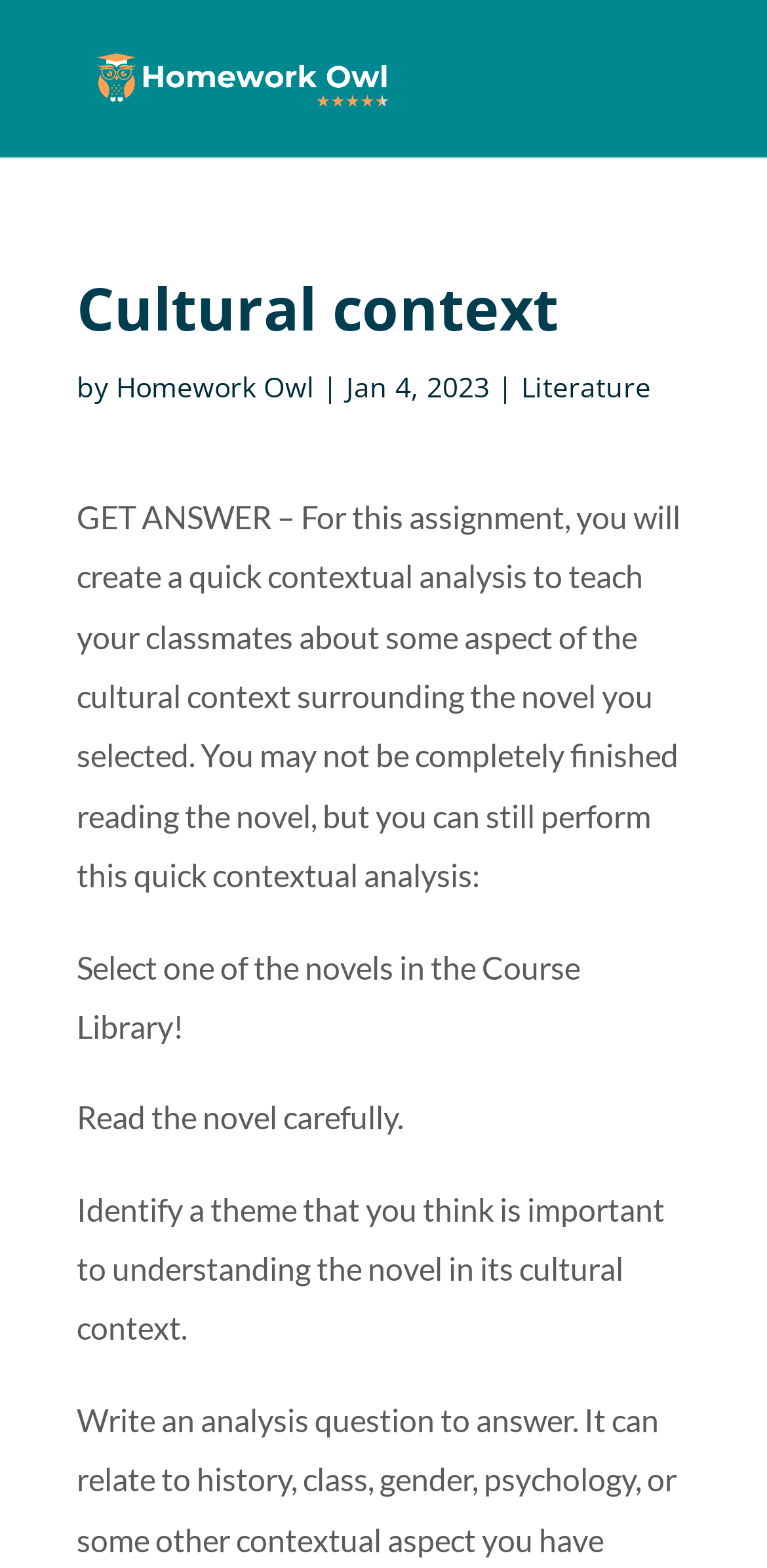Given the element description "Ryan Reynolds" in the screenshot, predict the bounding box coordinates of that UI element.

None